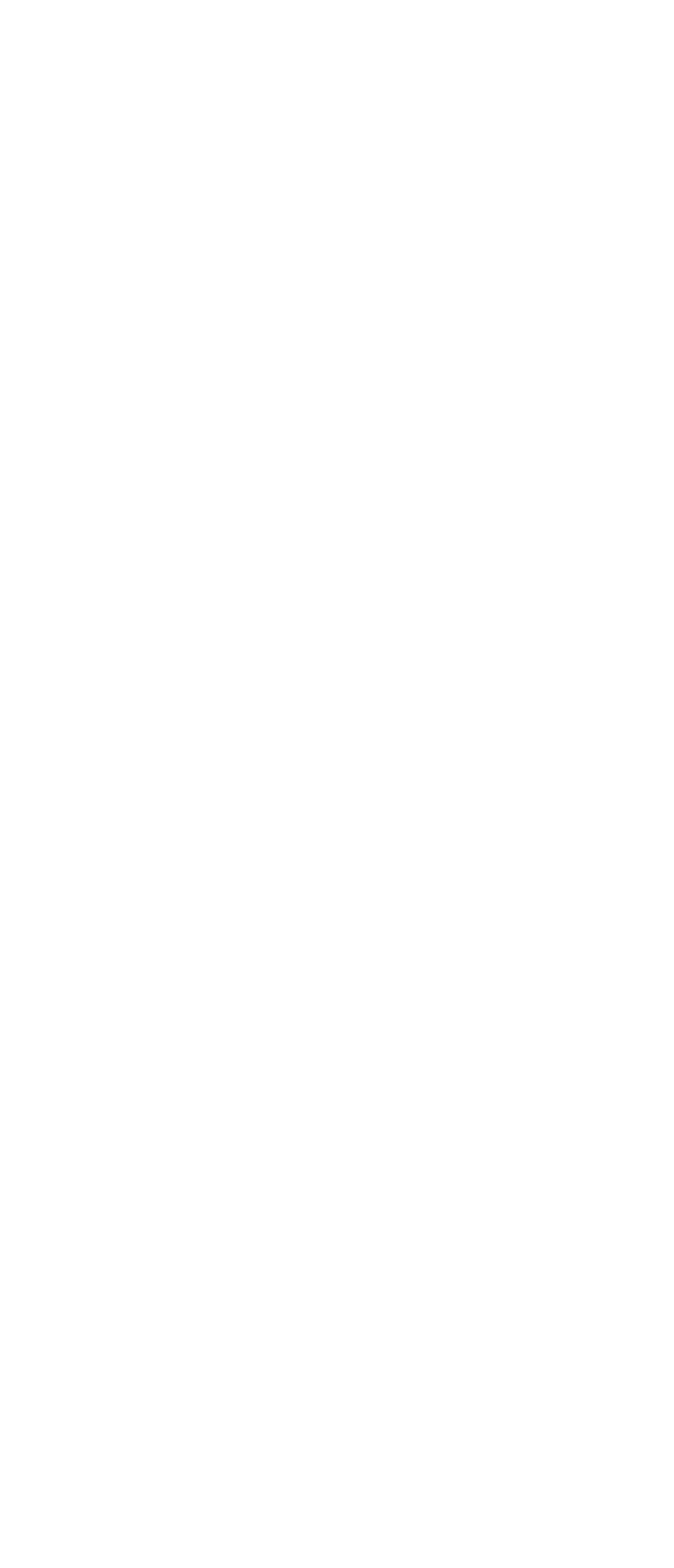Please find the bounding box coordinates of the section that needs to be clicked to achieve this instruction: "Check Newsletters".

None